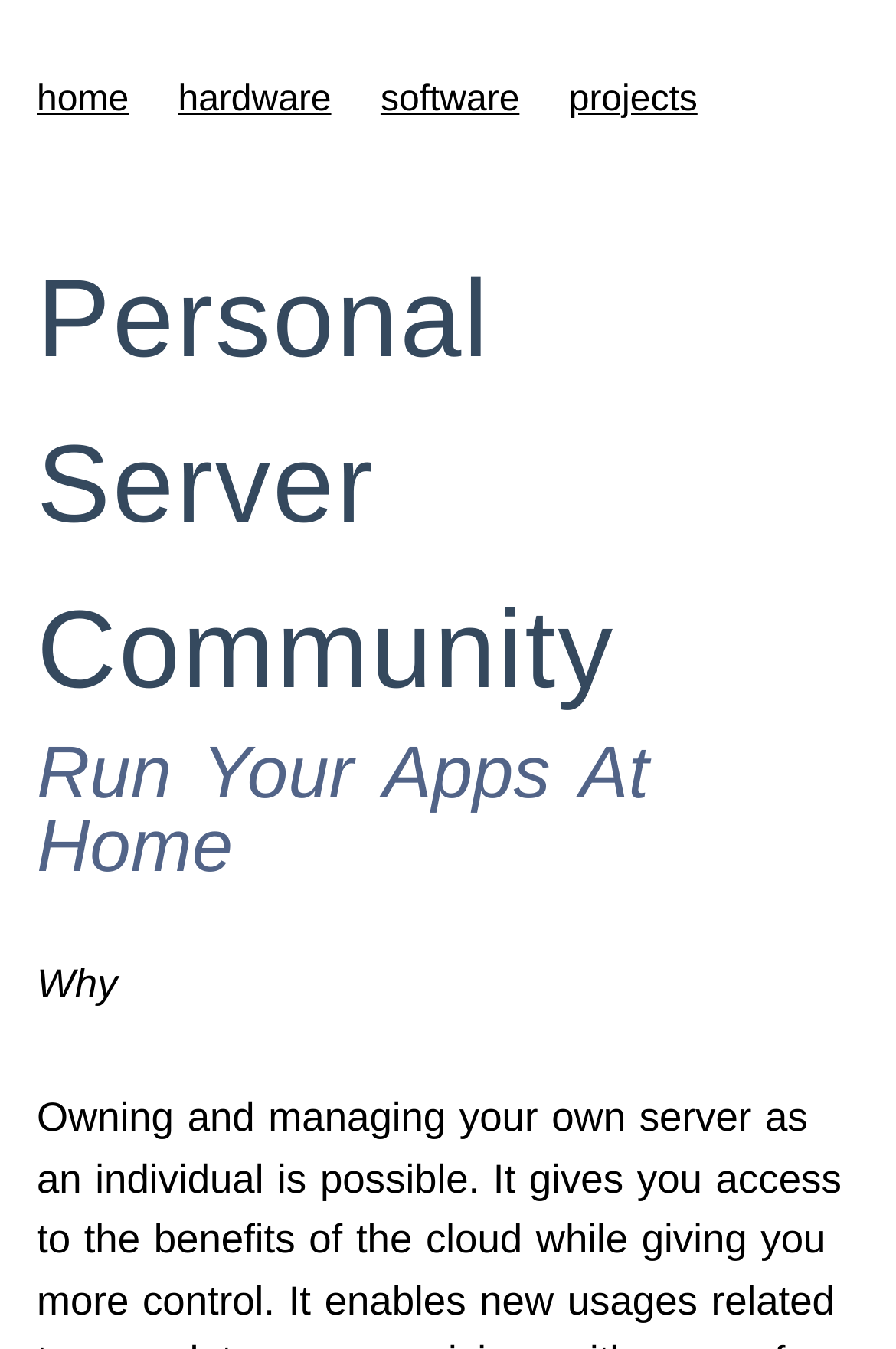What is the first question asked on the page?
Examine the image closely and answer the question with as much detail as possible.

The StaticText element with OCR text 'Why' is the first question asked on the page, likely to be a prompt or introduction to the content that follows.